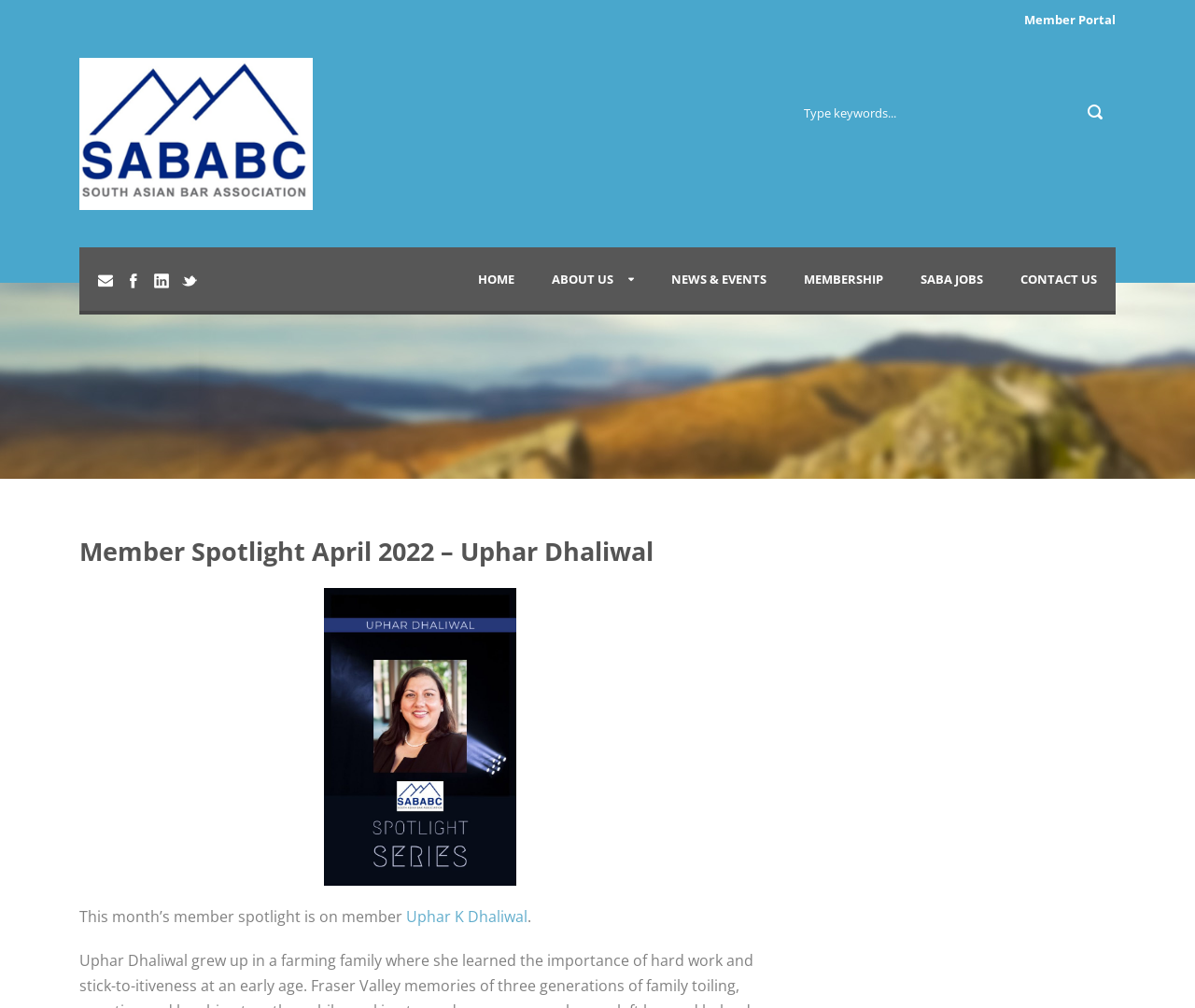Determine the bounding box coordinates of the area to click in order to meet this instruction: "search for keywords".

[0.656, 0.09, 0.934, 0.134]